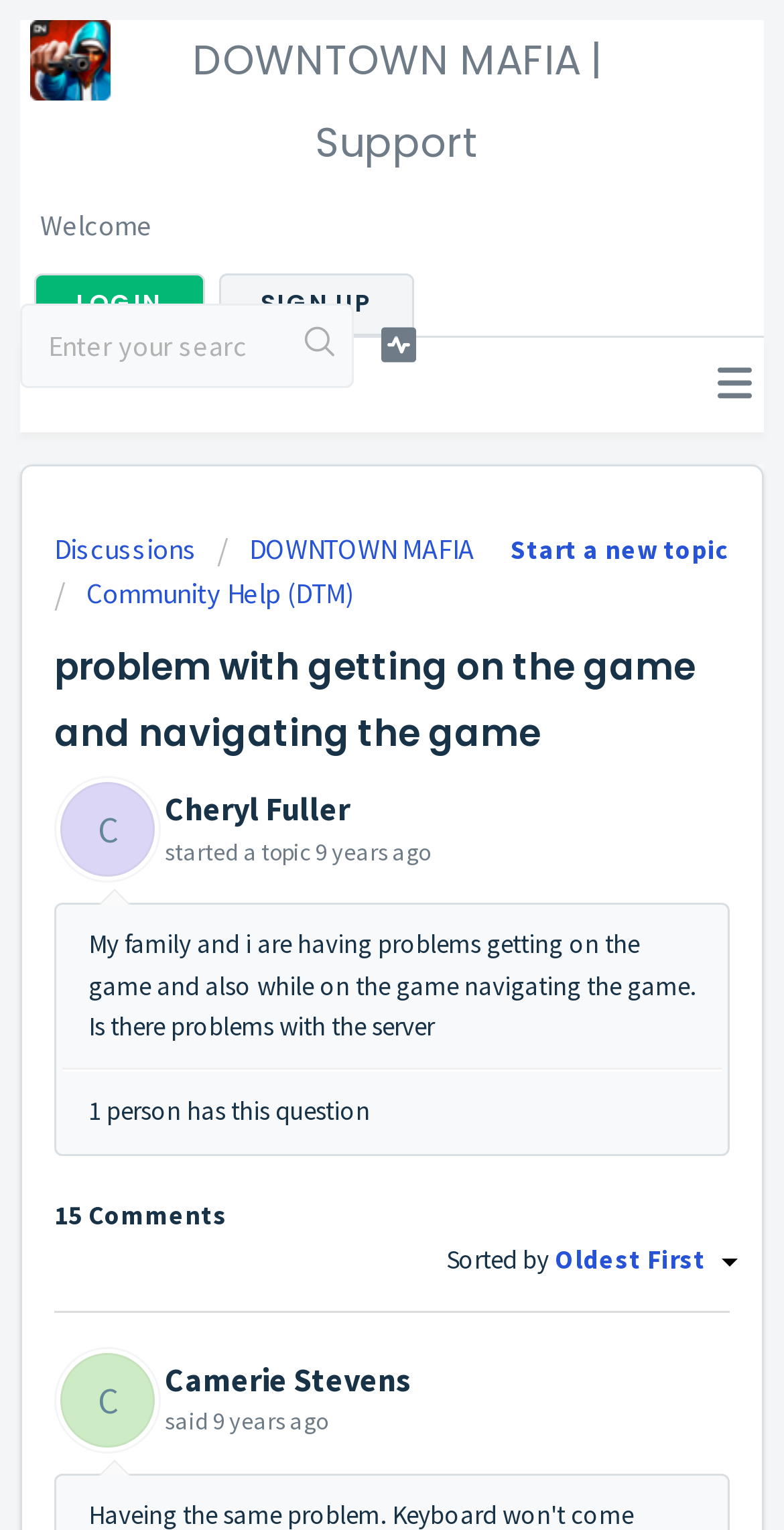Pinpoint the bounding box coordinates of the area that should be clicked to complete the following instruction: "Start a new topic". The coordinates must be given as four float numbers between 0 and 1, i.e., [left, top, right, bottom].

[0.651, 0.348, 0.931, 0.37]